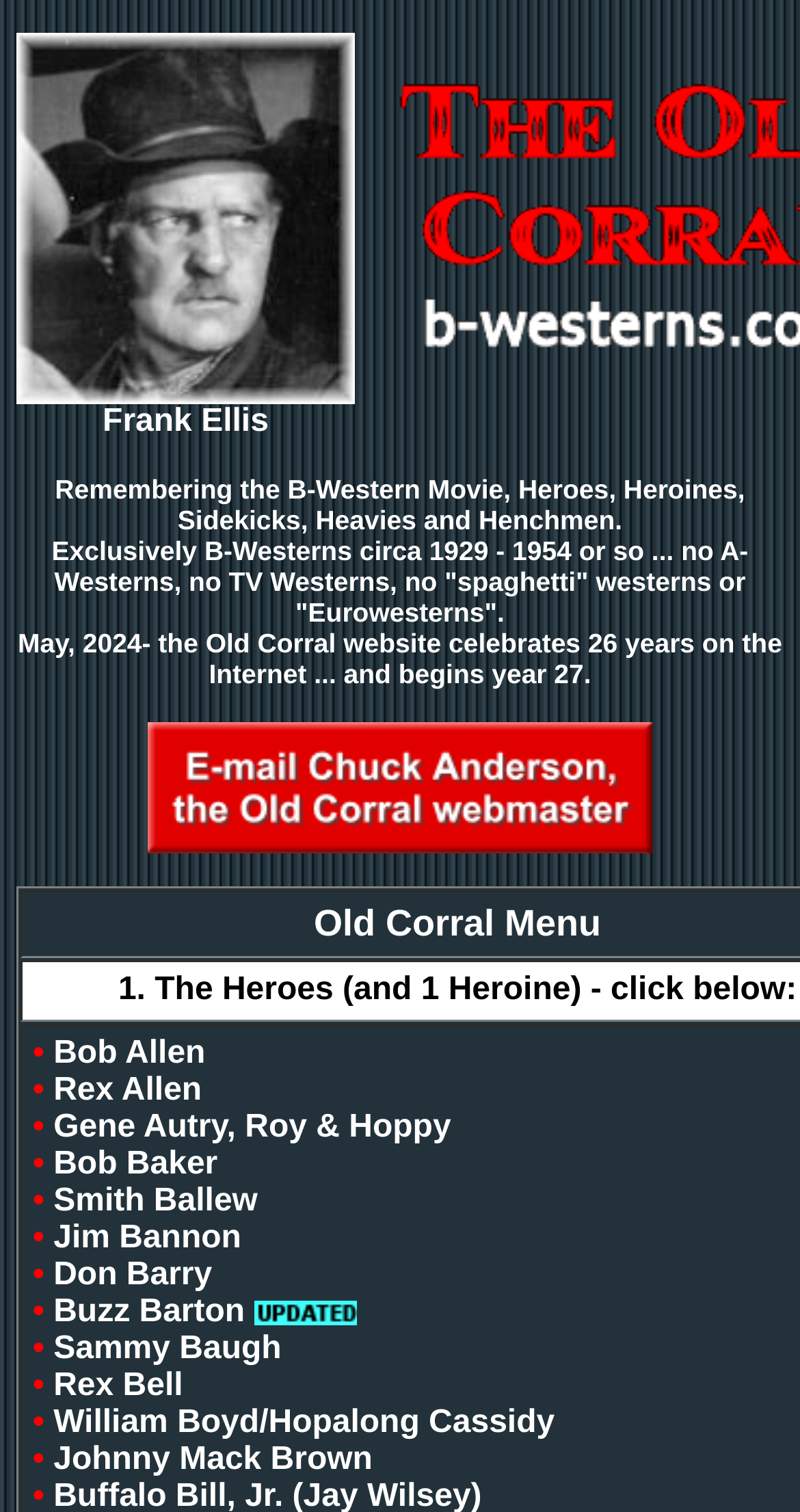What is the focus of this website?
Using the image as a reference, answer the question in detail.

Based on the meta description and the content of the webpage, it is clear that the website is focused on B-Westerns, which are a type of Western film. The website provides information and resources related to B-Westerns, including heroes, heroines, sidekicks, heavies, and henchmen.